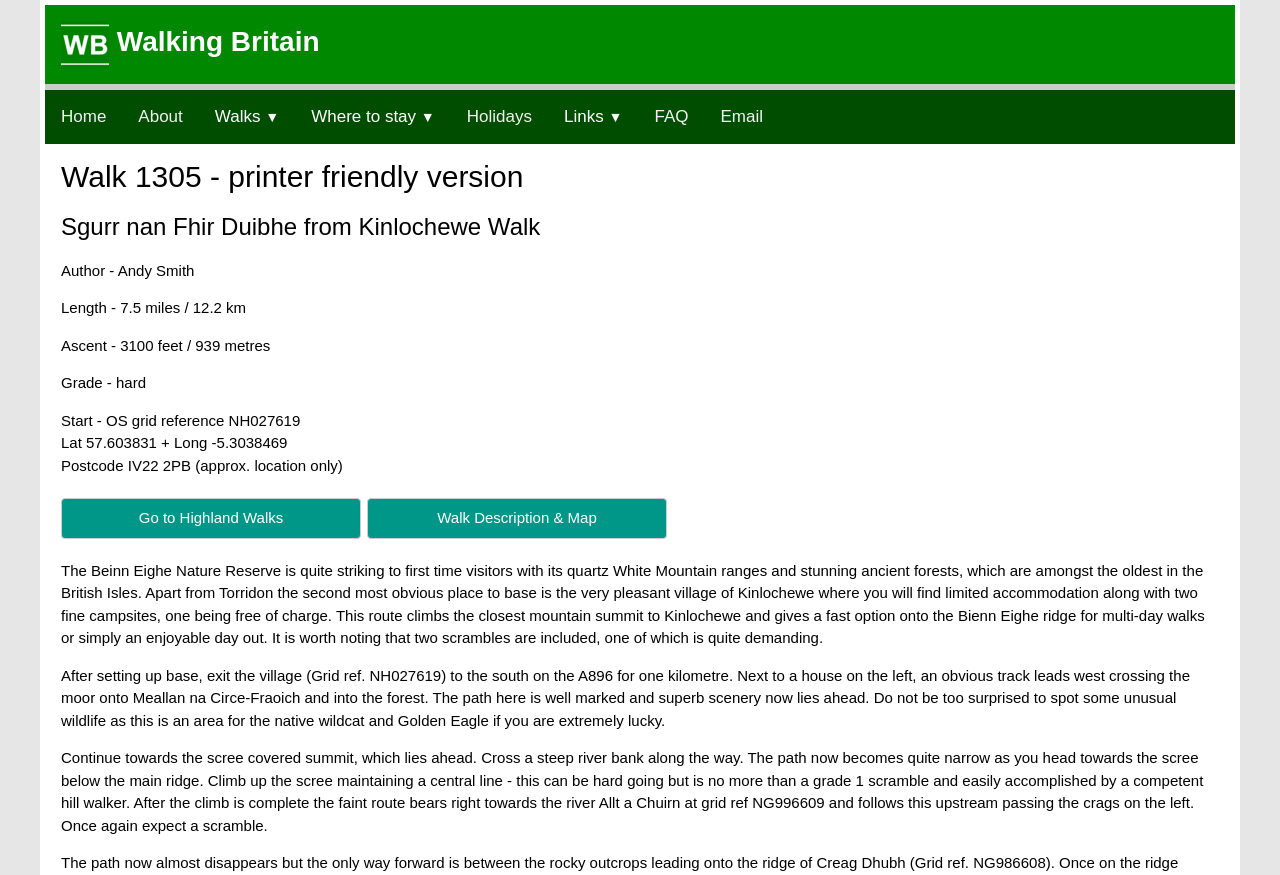Please give the bounding box coordinates of the area that should be clicked to fulfill the following instruction: "Click the 'Walks ▼' button". The coordinates should be in the format of four float numbers from 0 to 1, i.e., [left, top, right, bottom].

[0.155, 0.103, 0.231, 0.164]